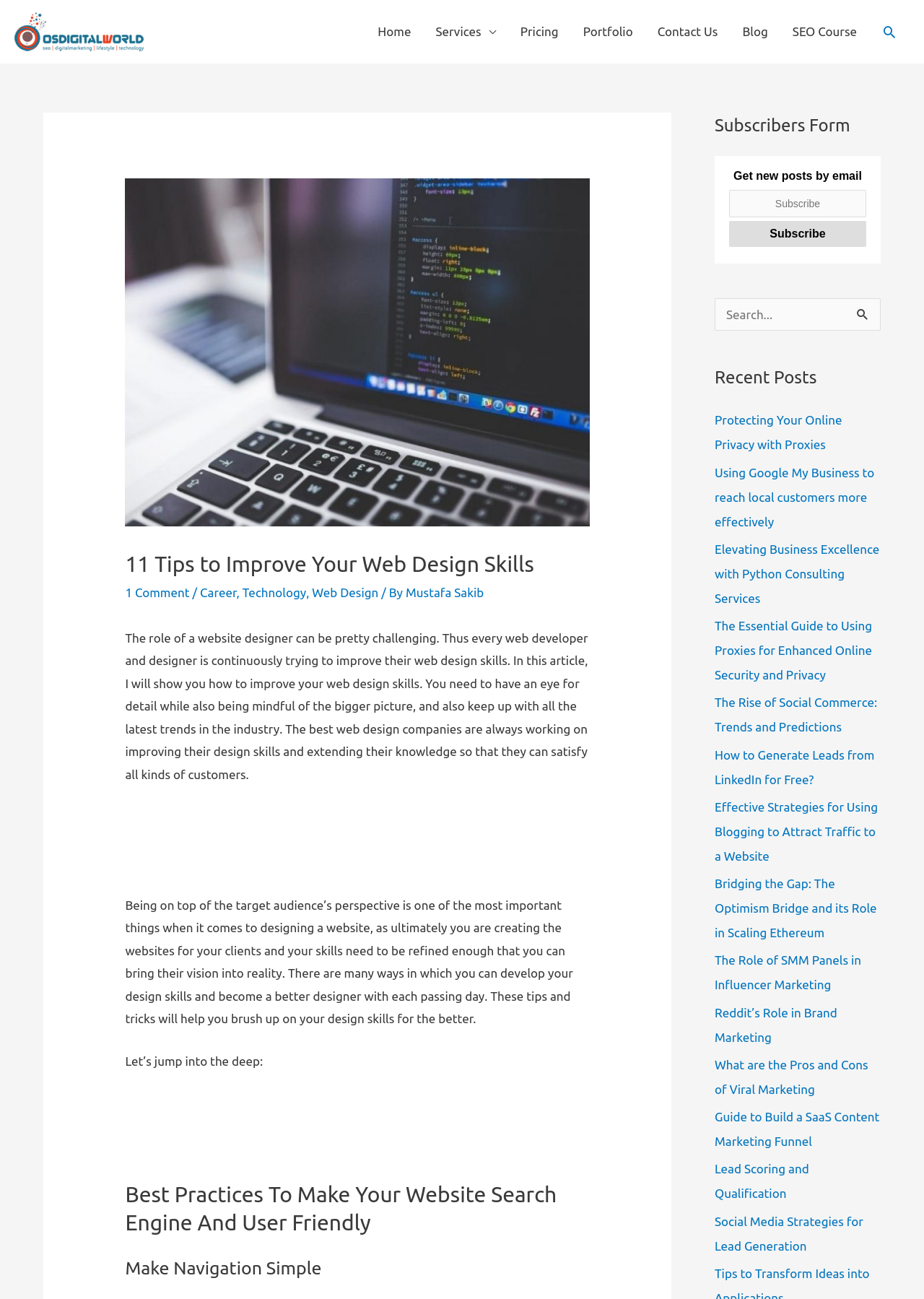Please specify the bounding box coordinates of the element that should be clicked to execute the given instruction: 'Click on Virginia'. Ensure the coordinates are four float numbers between 0 and 1, expressed as [left, top, right, bottom].

None